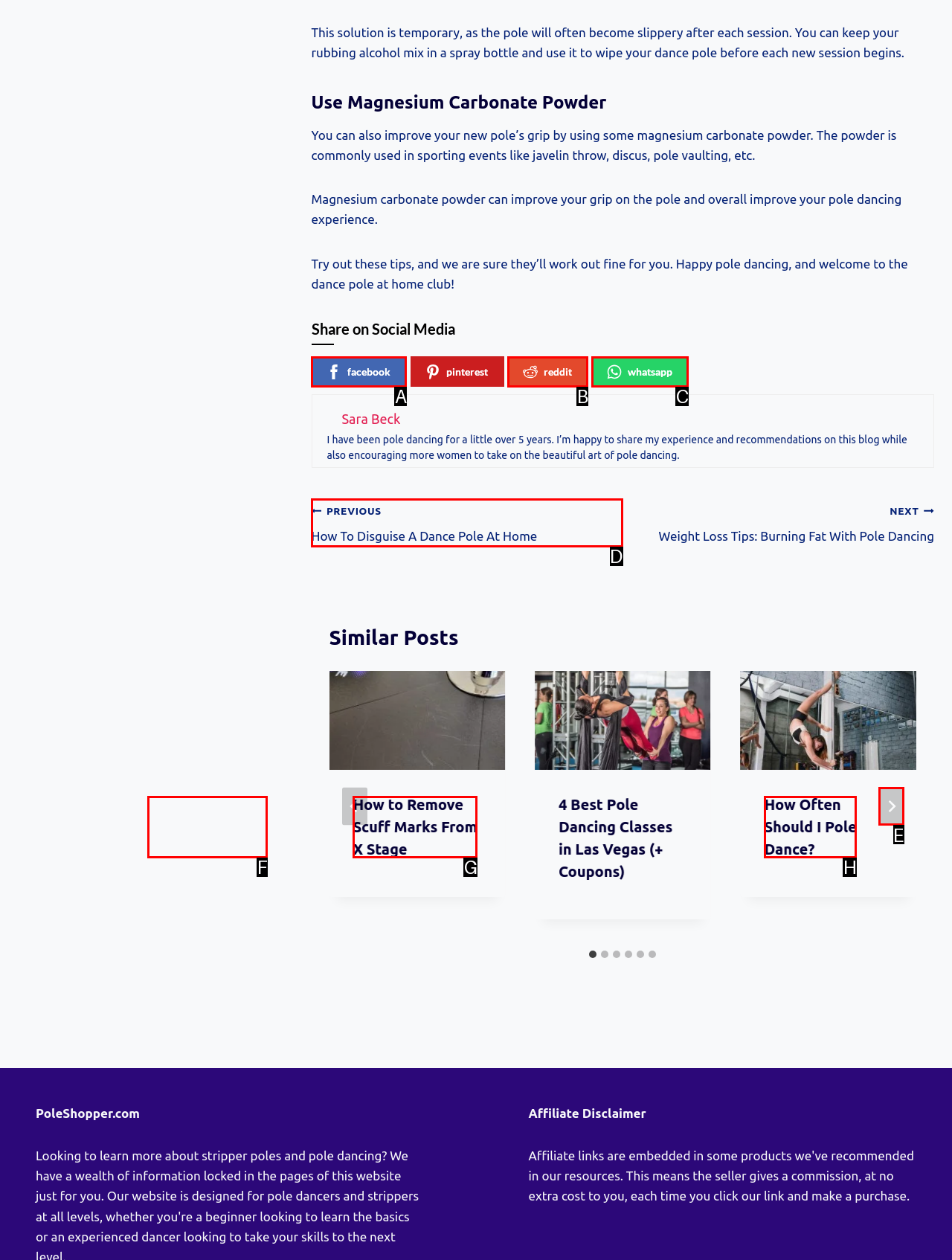Tell me which element should be clicked to achieve the following objective: Go to previous post
Reply with the letter of the correct option from the displayed choices.

D